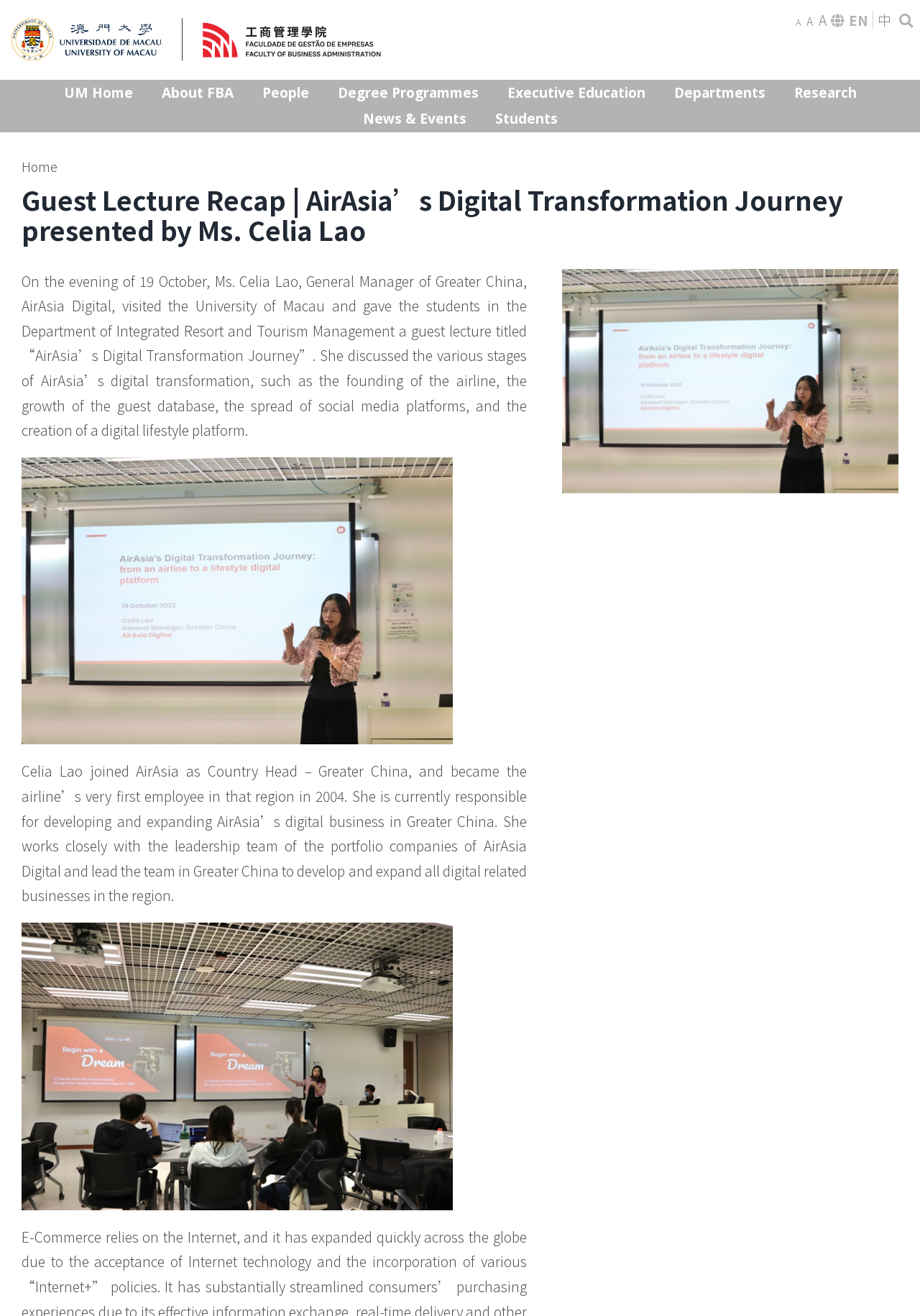Locate the bounding box coordinates of the region to be clicked to comply with the following instruction: "Read about AirAsia’s Digital Transformation Journey". The coordinates must be four float numbers between 0 and 1, in the form [left, top, right, bottom].

[0.023, 0.206, 0.572, 0.334]